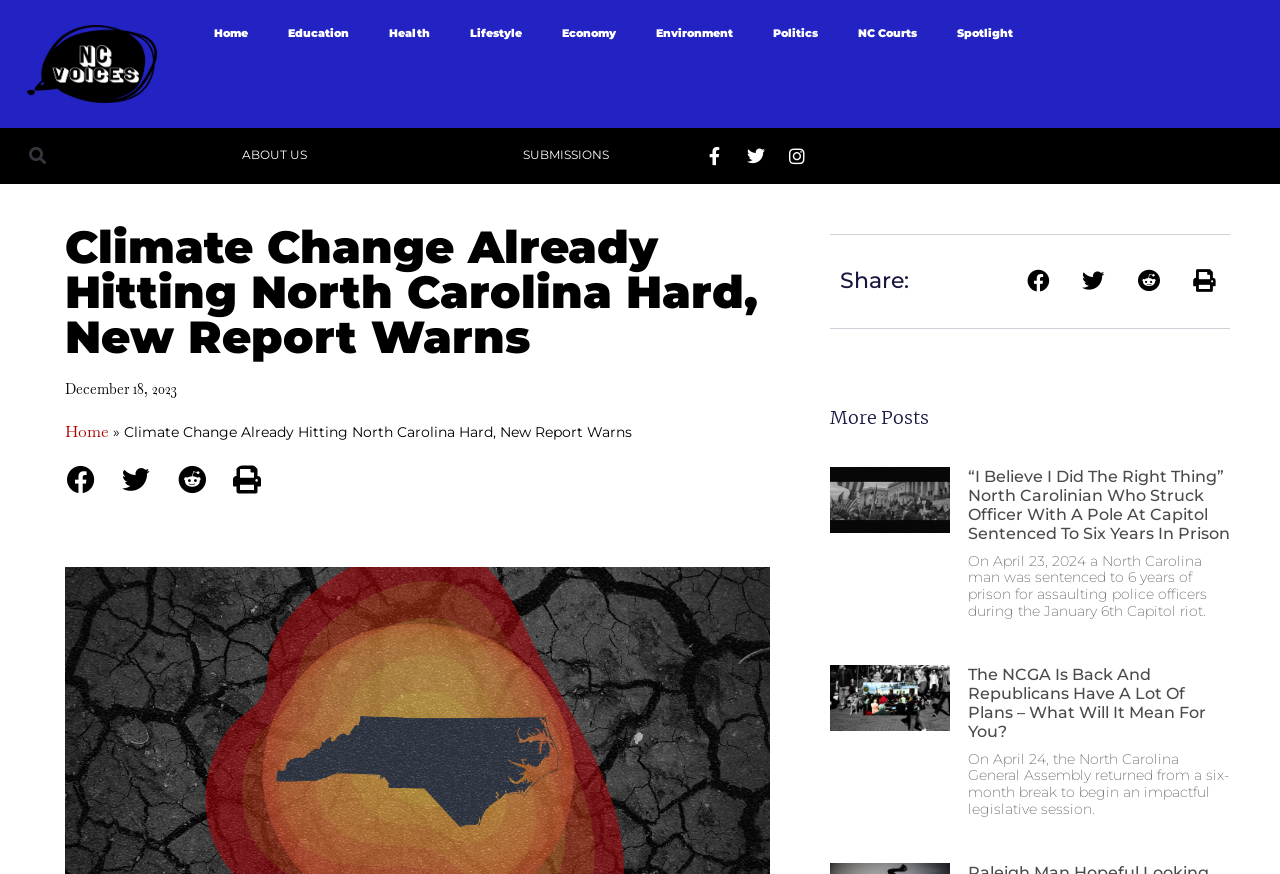Pinpoint the bounding box coordinates of the element you need to click to execute the following instruction: "Share on Facebook". The bounding box should be represented by four float numbers between 0 and 1, in the format [left, top, right, bottom].

[0.051, 0.531, 0.075, 0.568]